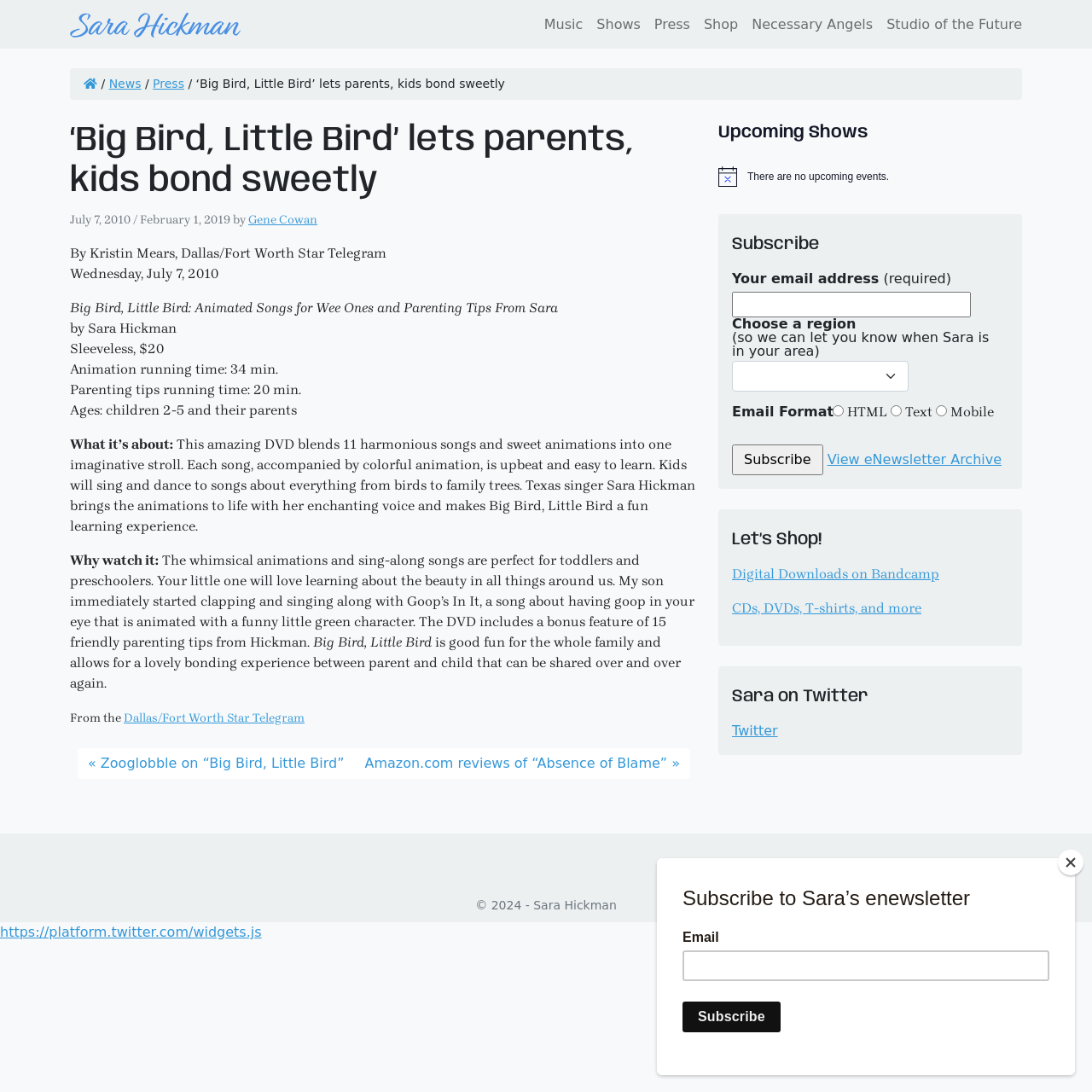What is the name of the DVD?
Please provide a comprehensive and detailed answer to the question.

The DVD's name is mentioned in the text 'Big Bird, Little Bird: Animated Songs for Wee Ones and Parenting Tips From Sara' which is located in the main content area of the webpage.